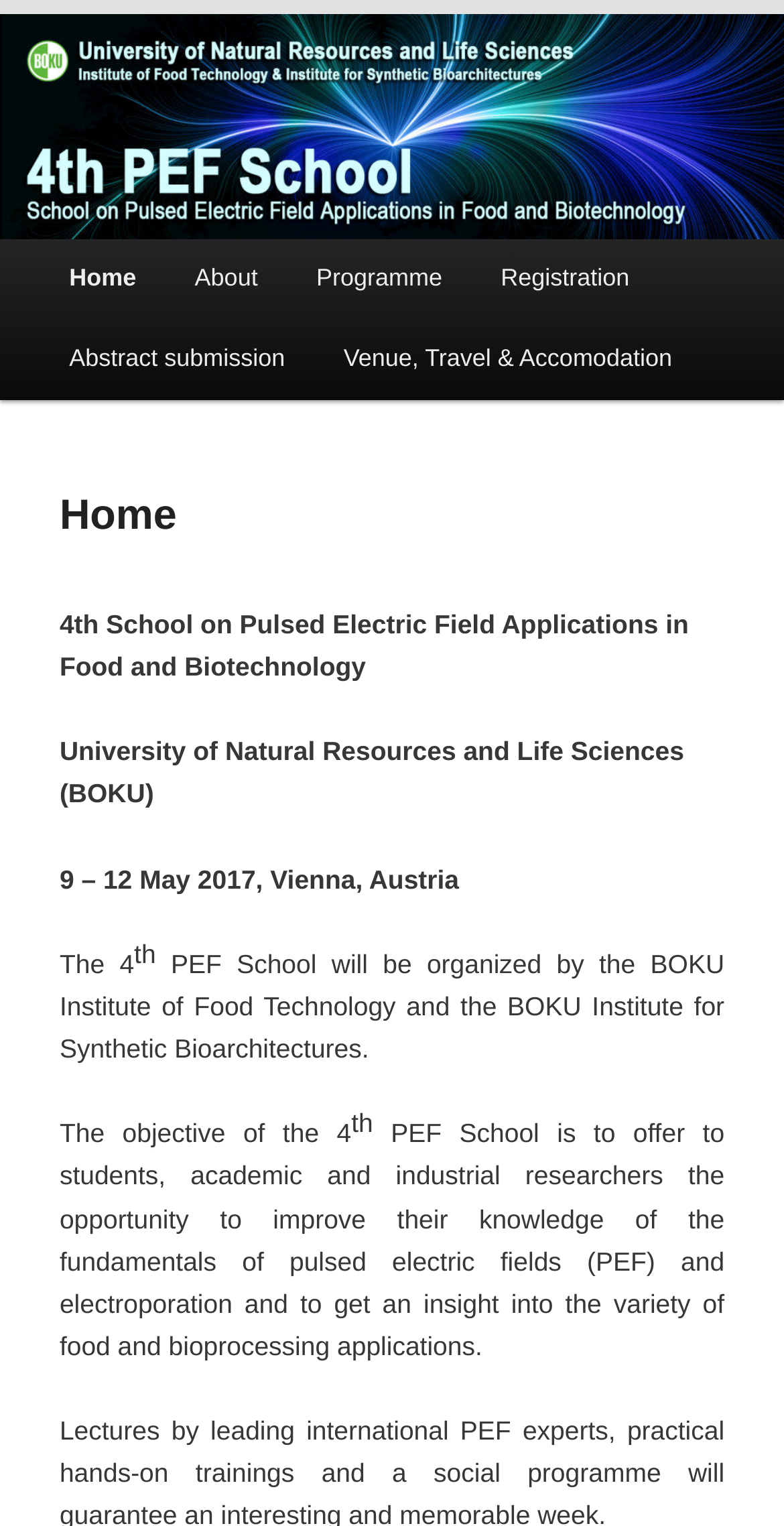With reference to the screenshot, provide a detailed response to the question below:
What is the objective of the 4th PEF School?

I obtained the answer by reading the static text 'The objective of the 4th PEF School is to offer to students, academic and industrial researchers the opportunity to improve their knowledge of the fundamentals of pulsed electric fields (PEF) and electroporation...' which clearly states the objective of the school.